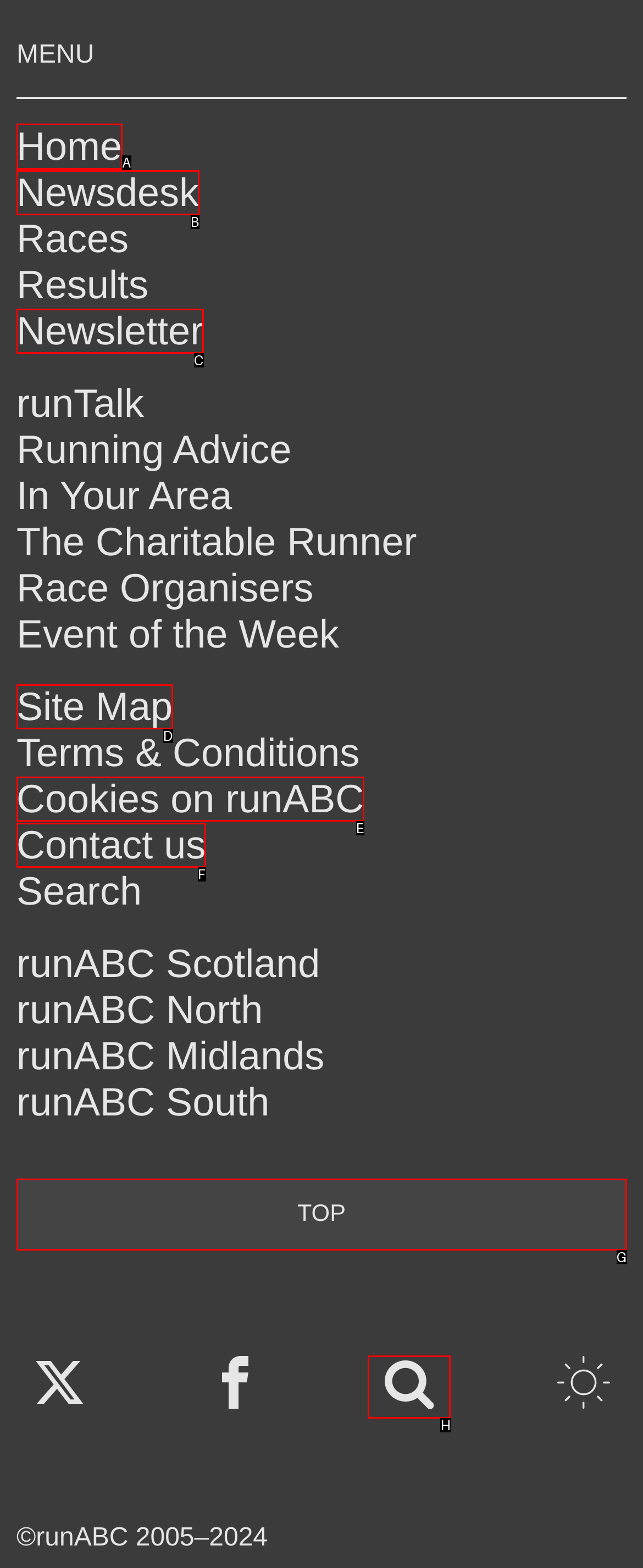From the options shown in the screenshot, tell me which lettered element I need to click to complete the task: go to home page.

A